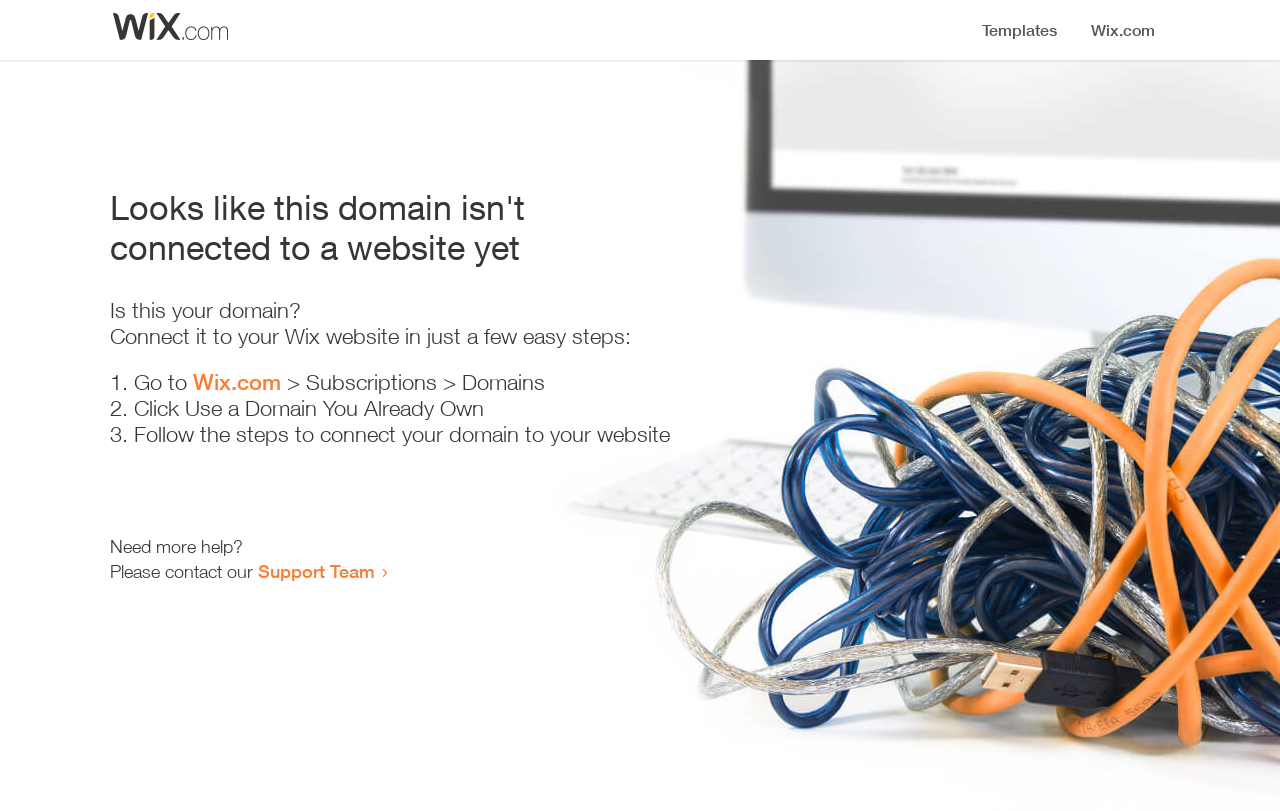Create an elaborate caption that covers all aspects of the webpage.

The webpage appears to be an error page, indicating that a domain is not connected to a website yet. At the top, there is a small image, likely a logo or icon. Below the image, a prominent heading reads "Looks like this domain isn't connected to a website yet". 

Underneath the heading, there is a series of instructions to connect the domain to a Wix website. The instructions are divided into three steps, each marked with a numbered list marker (1., 2., and 3.). The first step involves going to Wix.com, followed by navigating to Subscriptions and then Domains. The second step is to click "Use a Domain You Already Own", and the third step is to follow the instructions to connect the domain to the website.

At the bottom of the page, there is a section offering additional help. It starts with the text "Need more help?" and provides a link to contact the Support Team.